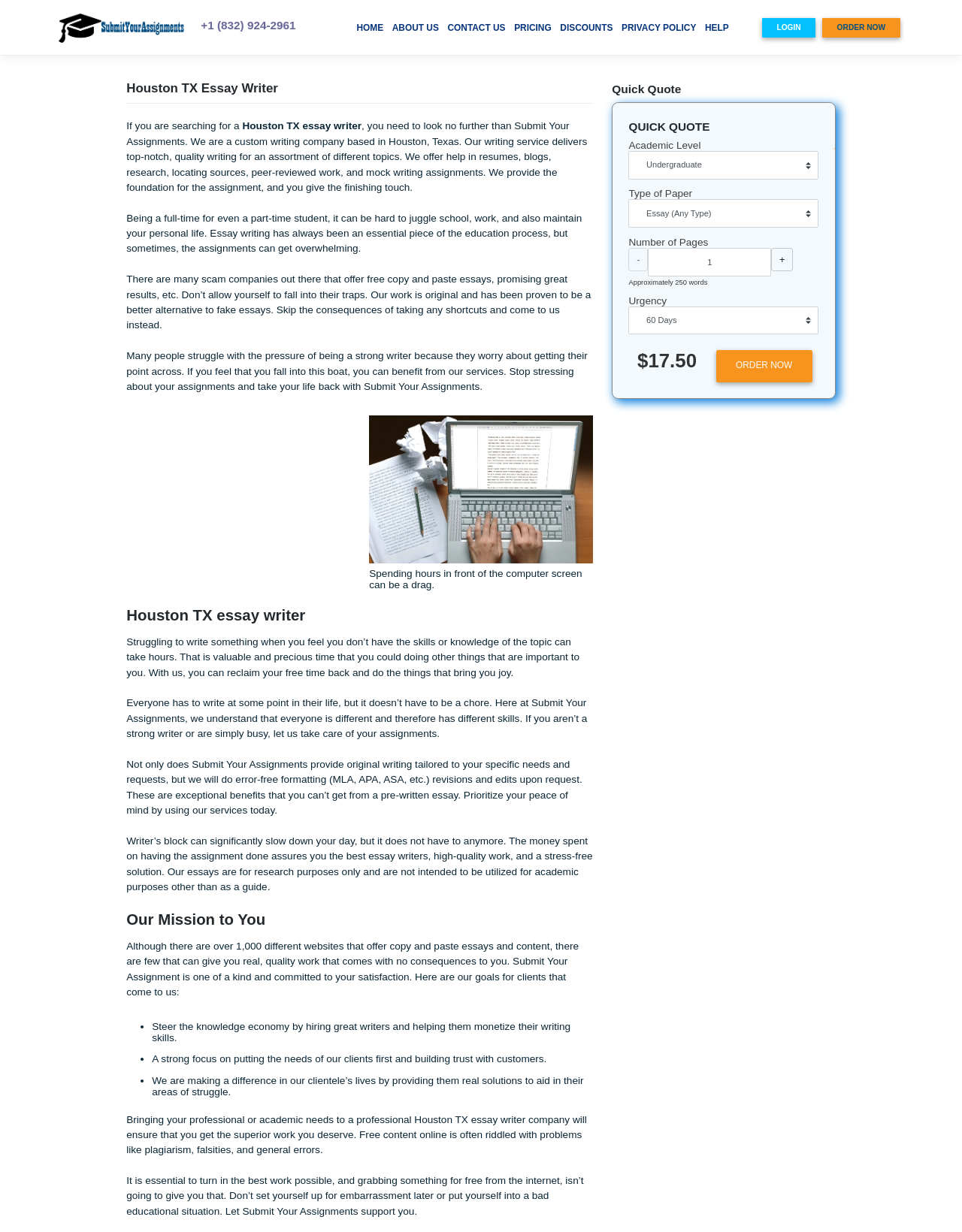Determine the bounding box coordinates of the area to click in order to meet this instruction: "Click the LOGIN link".

[0.938, 0.018, 0.991, 0.035]